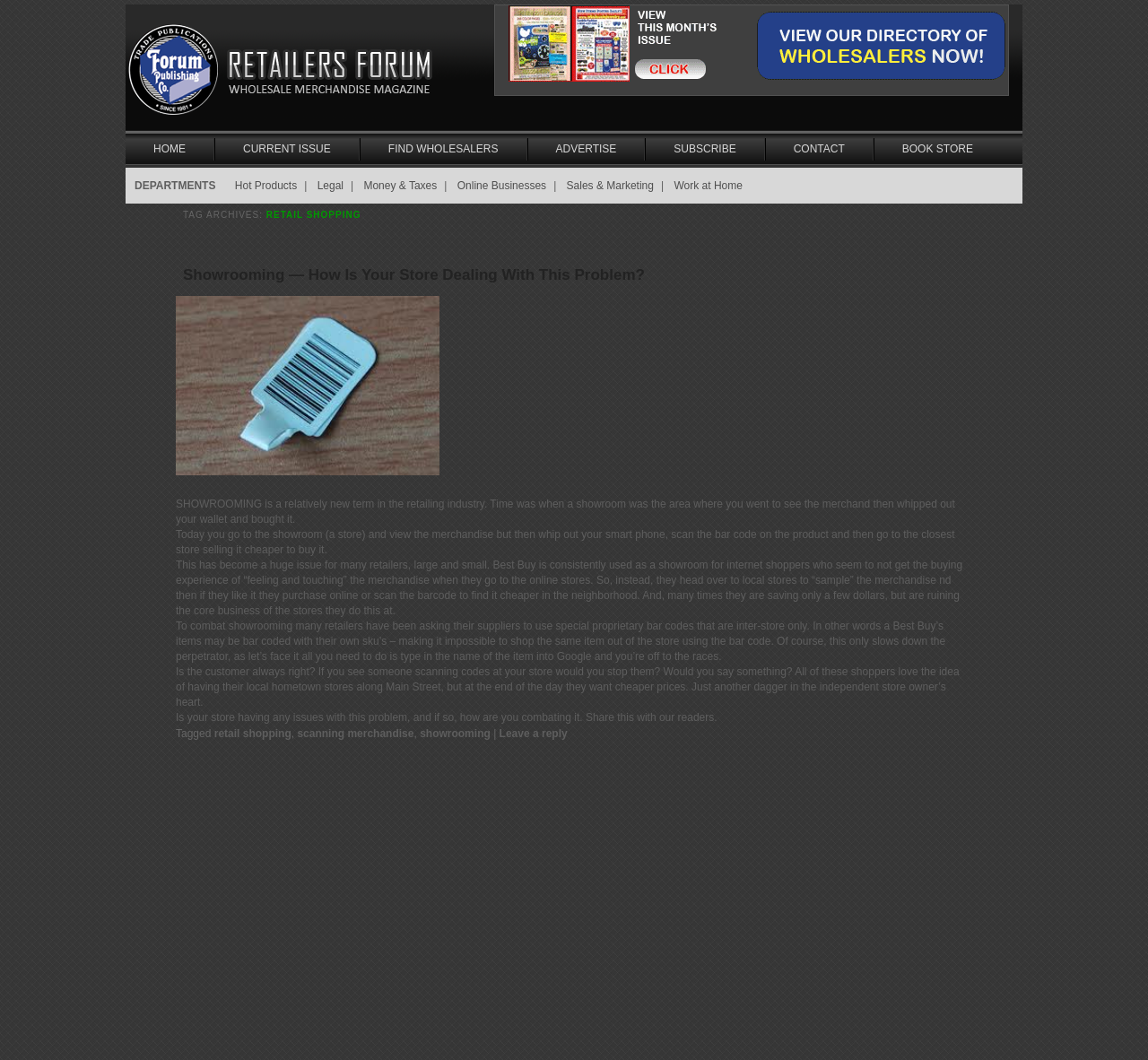Determine the bounding box coordinates of the region that needs to be clicked to achieve the task: "Click on the FIND WHOLESALERS link".

[0.314, 0.124, 0.458, 0.157]